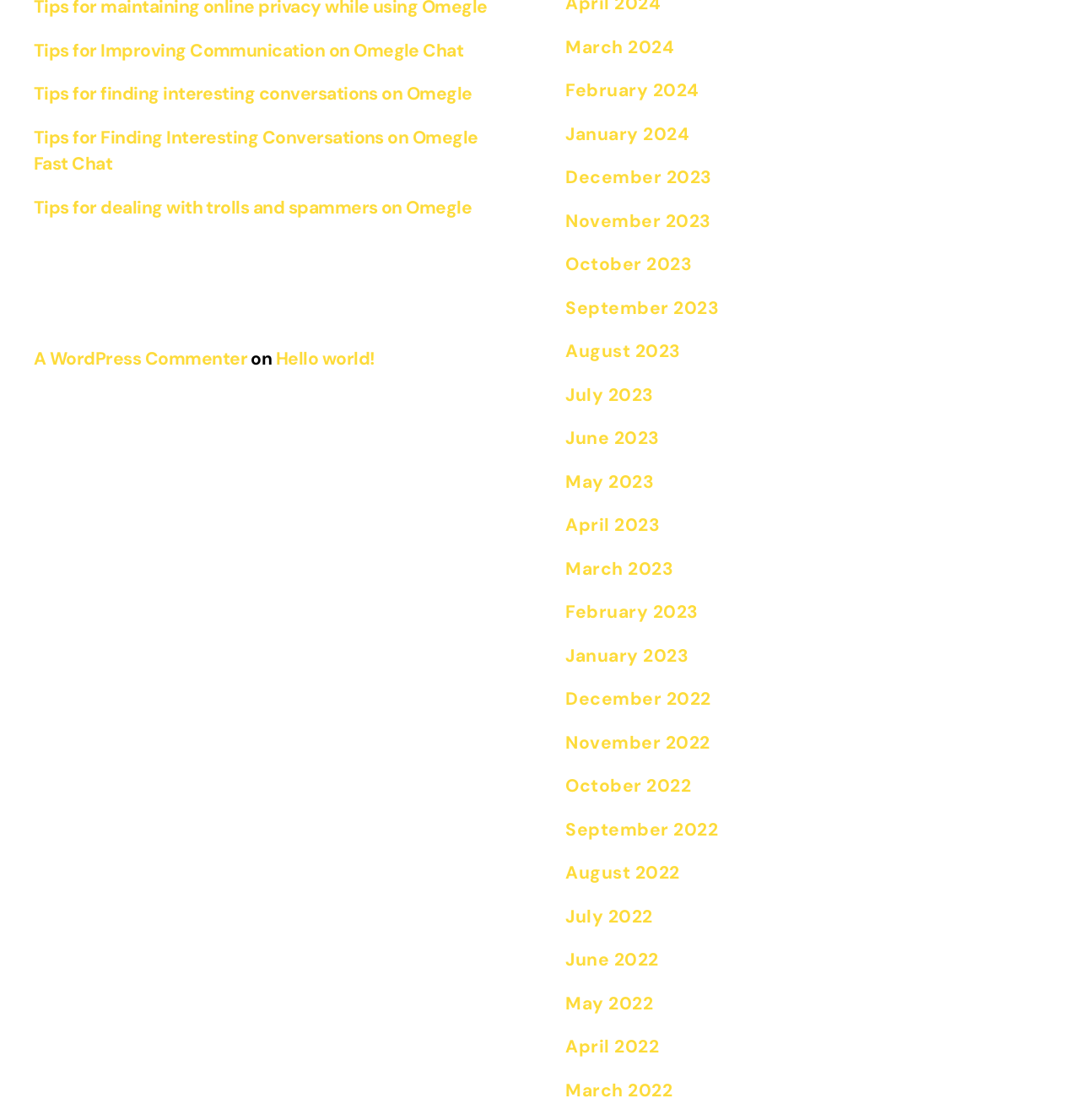Can you specify the bounding box coordinates of the area that needs to be clicked to fulfill the following instruction: "View the post titled Hello world!"?

[0.255, 0.31, 0.347, 0.331]